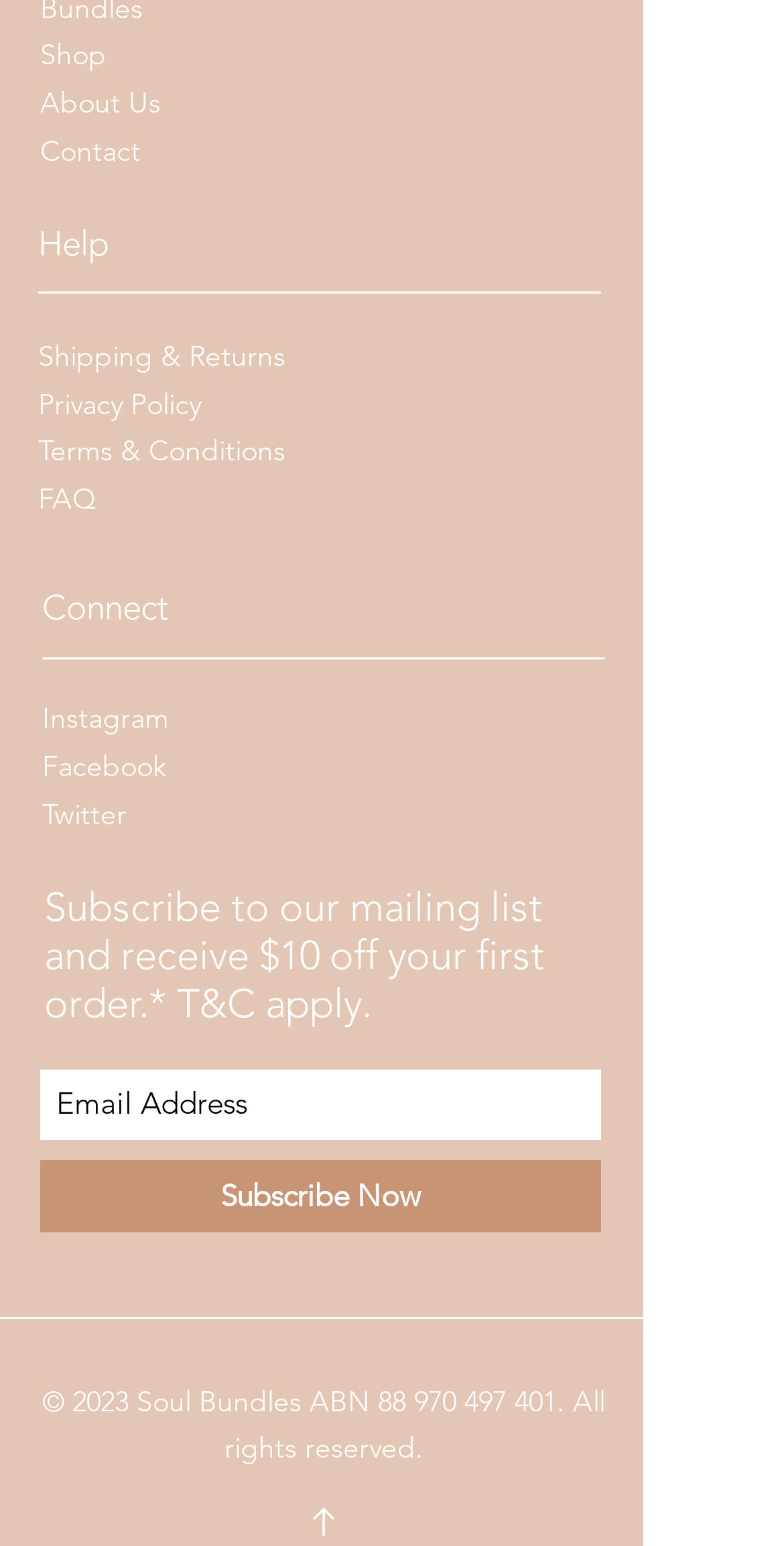Based on the visual content of the image, answer the question thoroughly: What is the offer for subscribing to the mailing list?

The offer for subscribing to the mailing list is $10 off because the StaticText element 'Subscribe to our mailing list and receive $10 off your first order.* T&C apply.' explicitly states that subscribers will receive $10 off their first order.